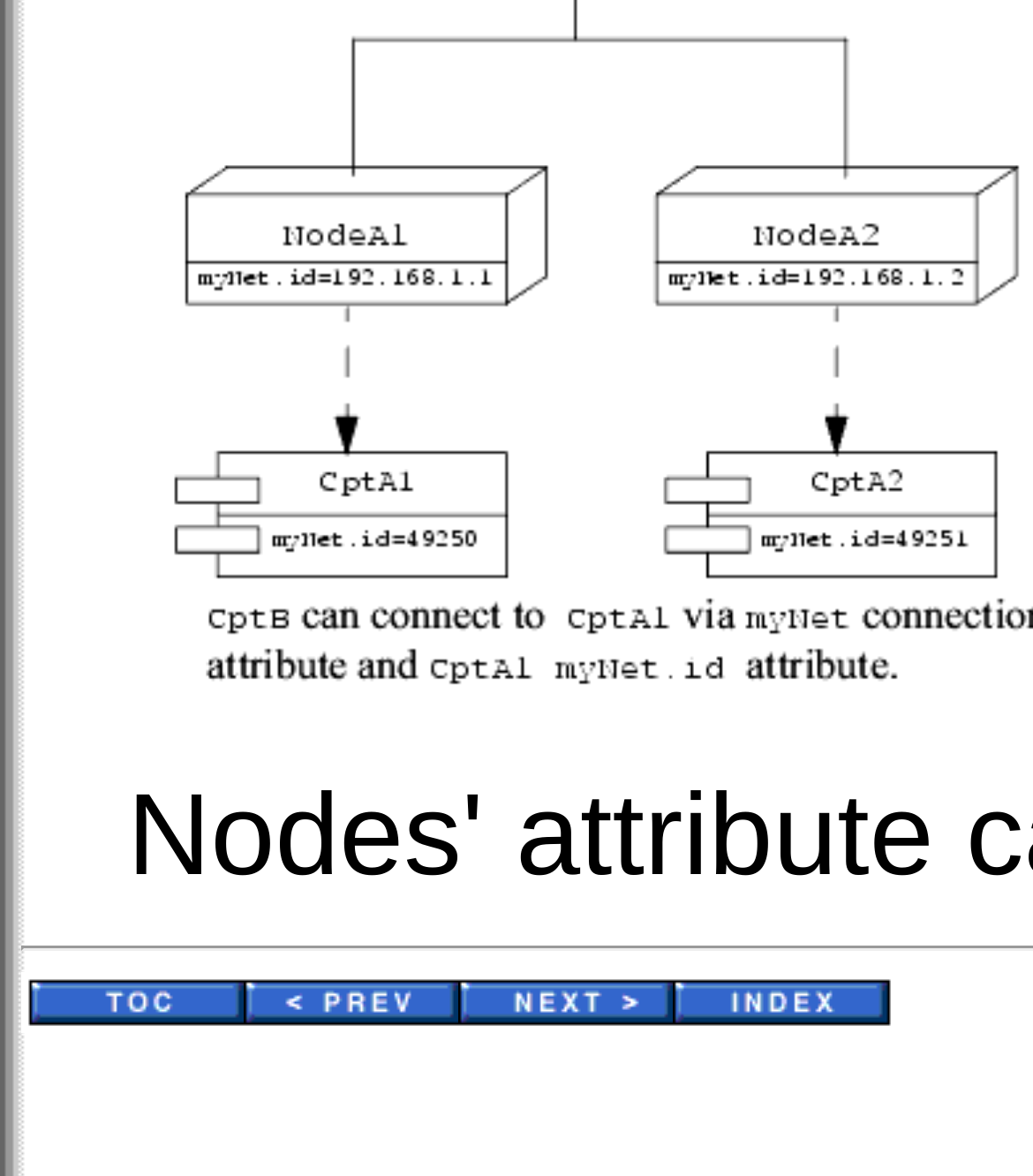Based on the element description alt="INDEX", identify the bounding box of the UI element in the given webpage screenshot. The coordinates should be in the format (top-left x, top-left y, bottom-right x, bottom-right y) and must be between 0 and 1.

[0.651, 0.85, 0.869, 0.888]